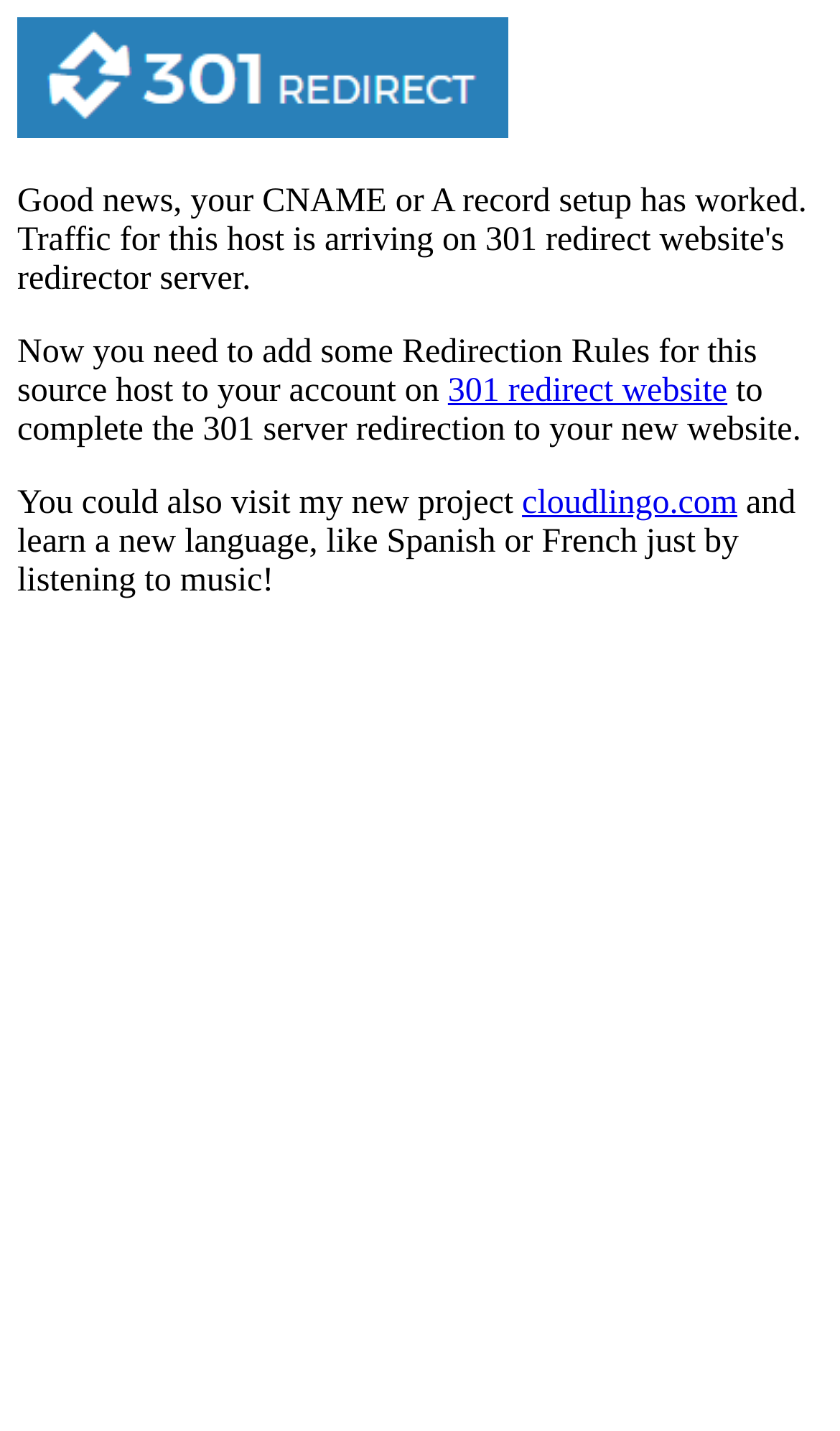Answer the following query with a single word or phrase:
What language learning method is mentioned?

Learning by listening to music